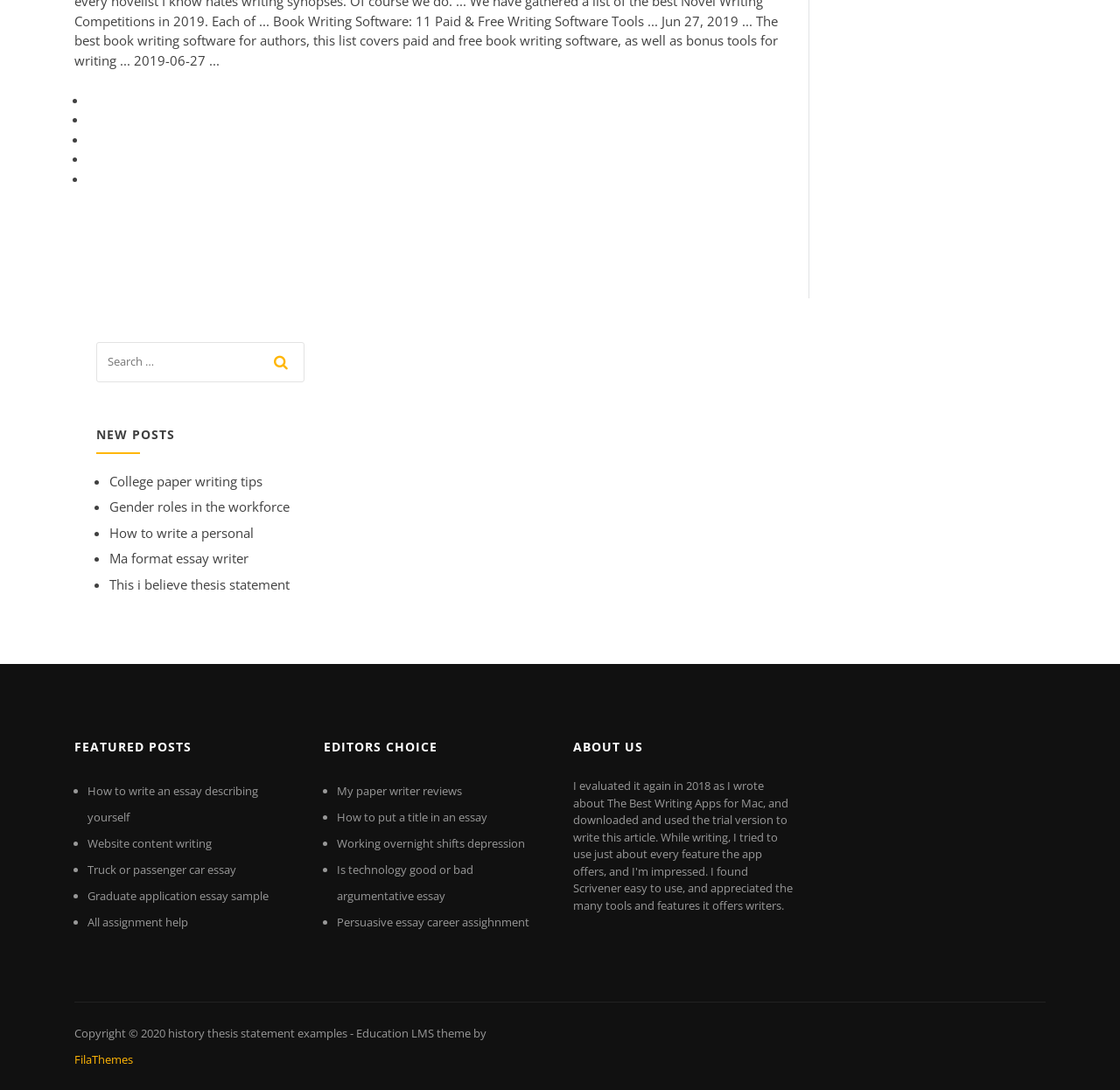Can you specify the bounding box coordinates of the area that needs to be clicked to fulfill the following instruction: "Go to author page"?

None